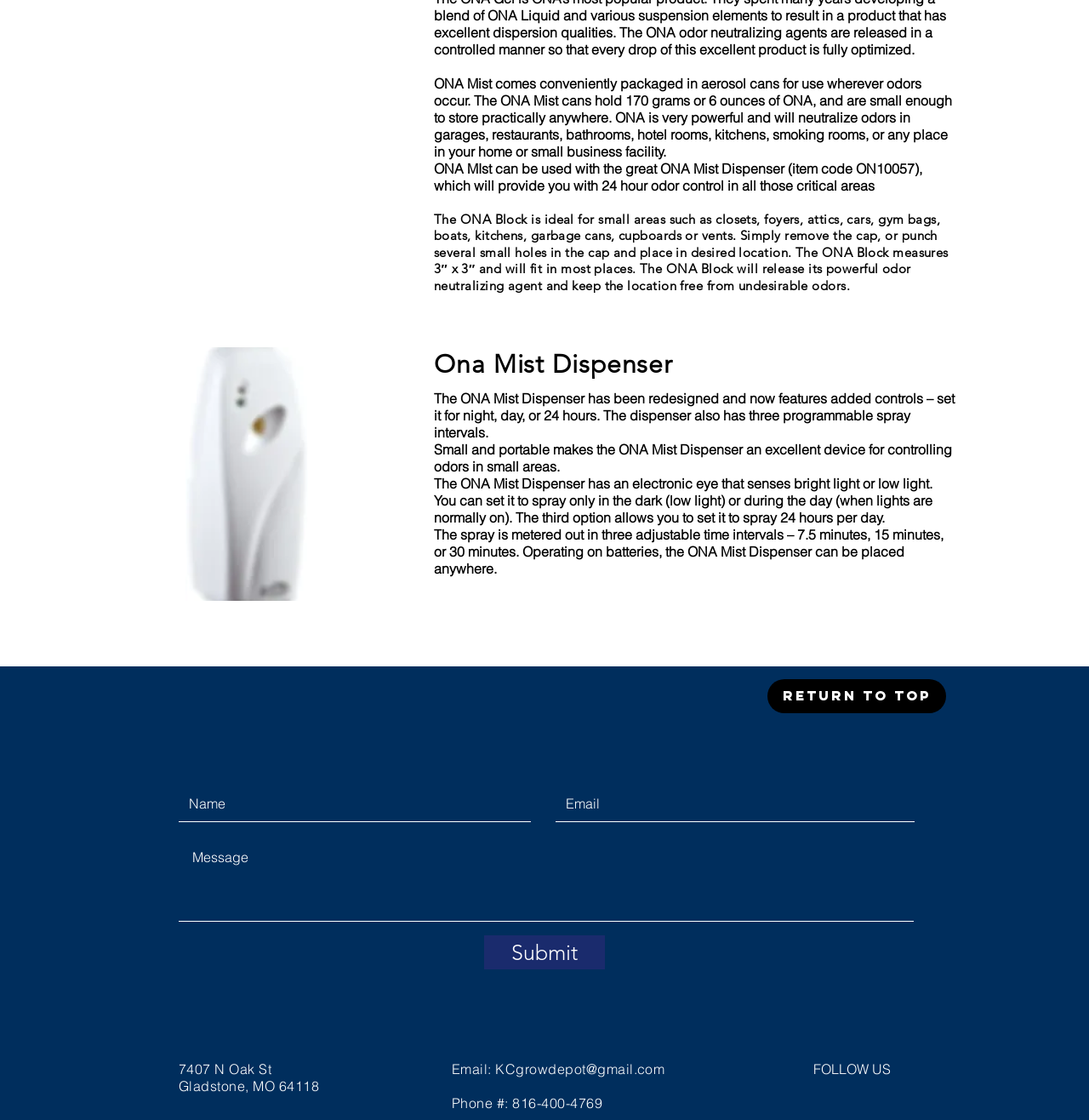Identify the bounding box coordinates of the section that should be clicked to achieve the task described: "Browse the Gadgets & Gears category".

None